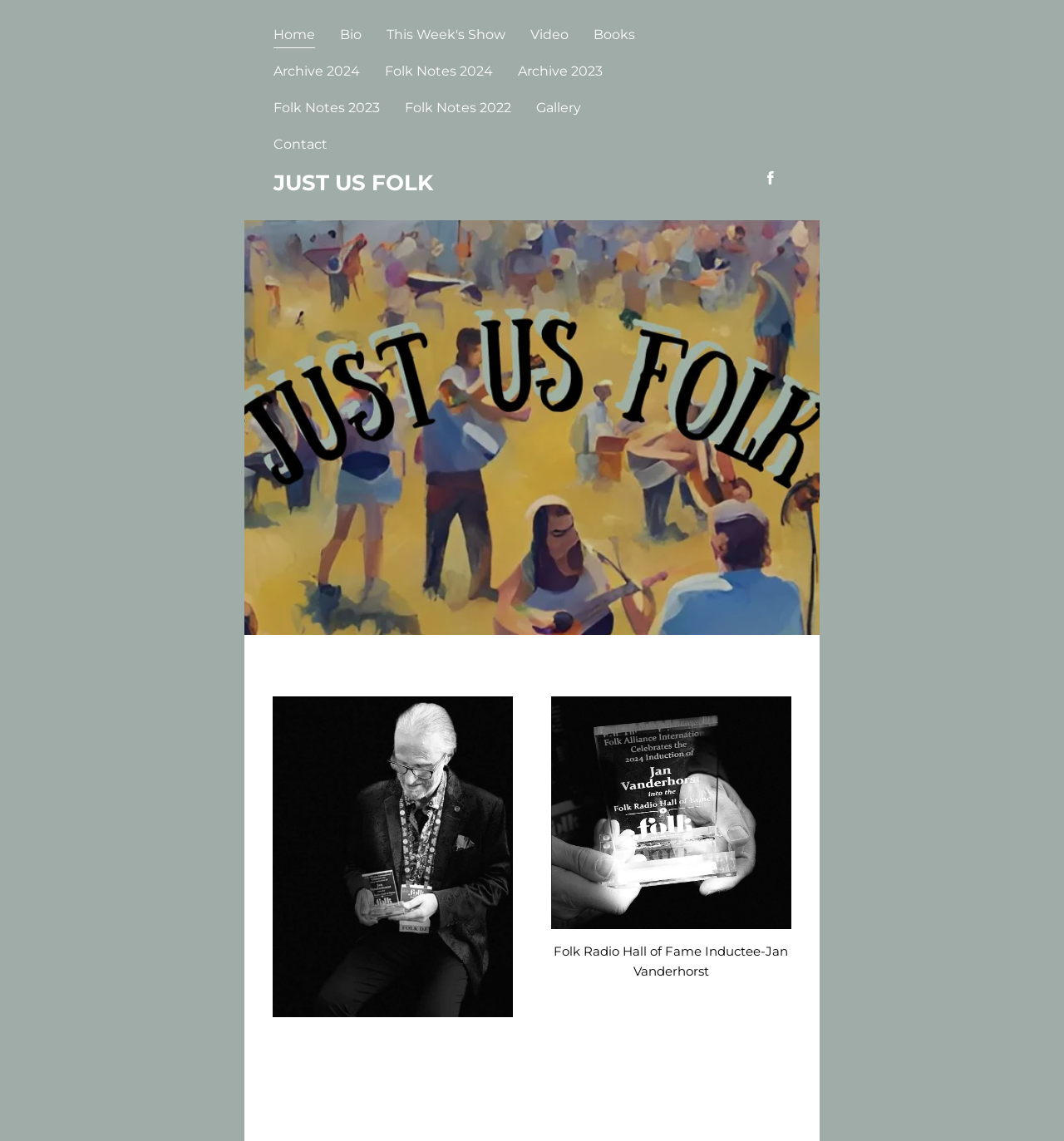What is the name of the DJ?
Please provide a comprehensive answer based on the information in the image.

The name of the DJ can be found in the heading element at the top of the webpage, which reads 'JUST US FOLK'. This is also the title of the webpage, indicating that it is the home page of the DJ.